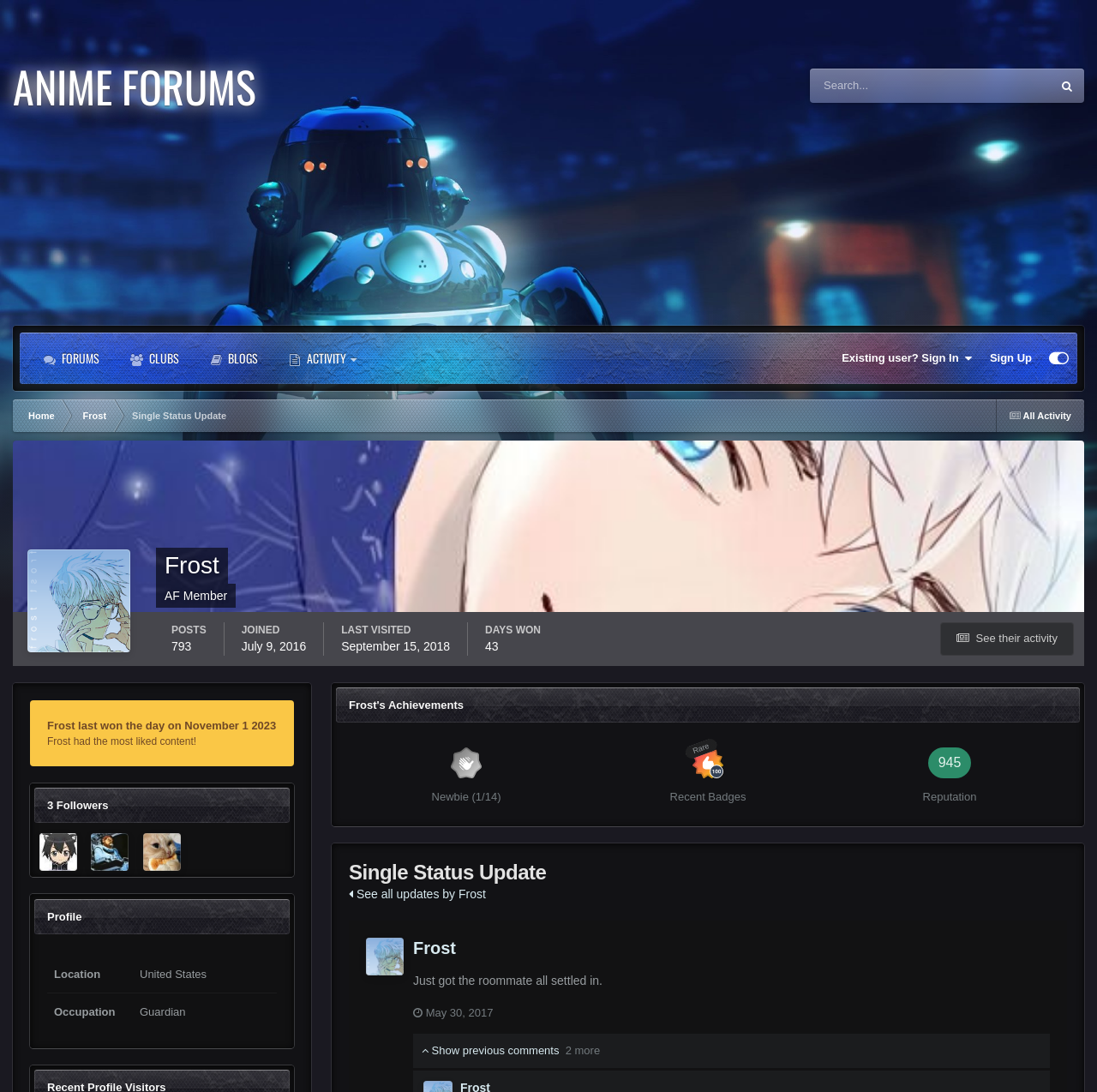Highlight the bounding box coordinates of the region I should click on to meet the following instruction: "Show previous comments".

[0.384, 0.956, 0.547, 0.968]